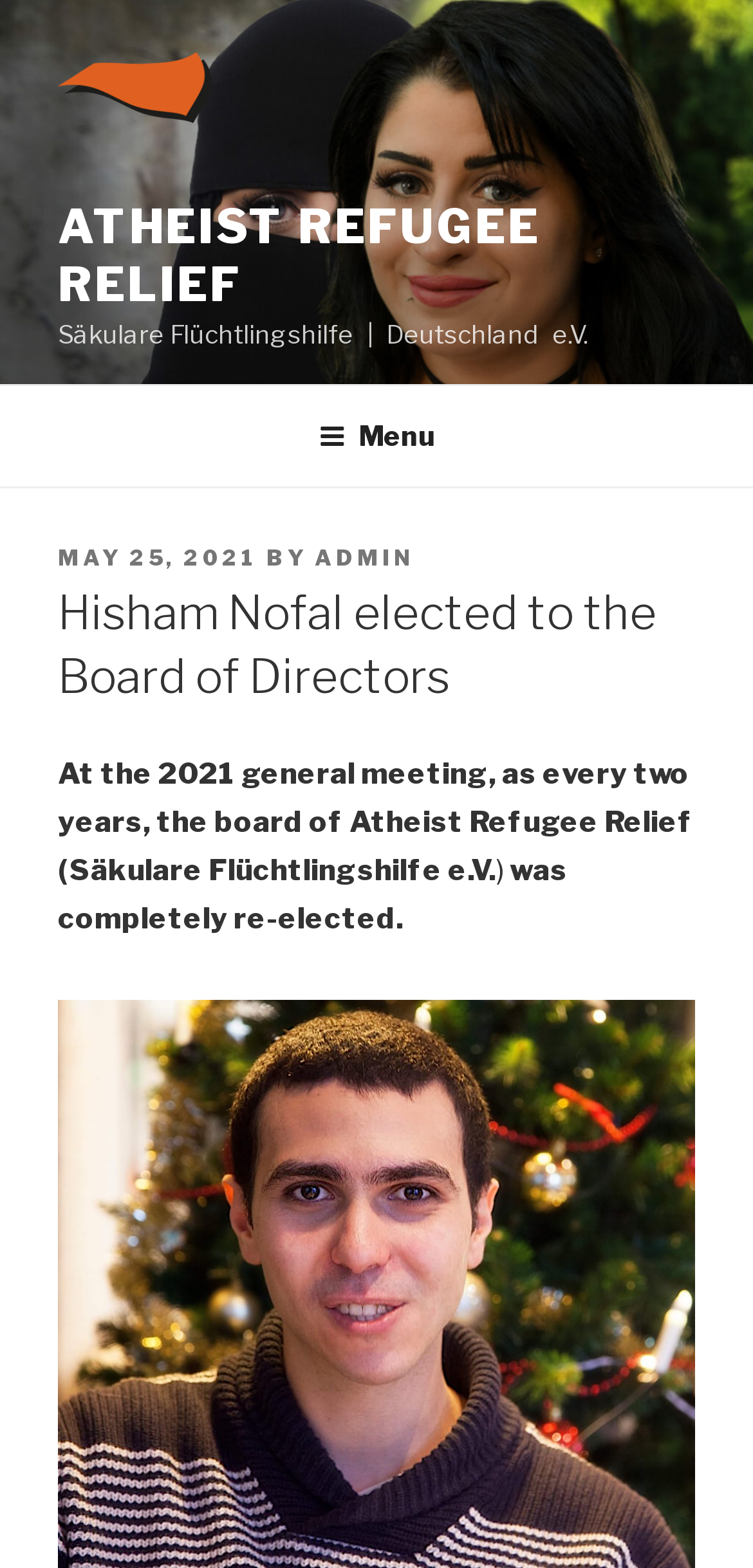Identify the bounding box for the UI element described as: "Atheist Refugee Relief". Ensure the coordinates are four float numbers between 0 and 1, formatted as [left, top, right, bottom].

[0.077, 0.127, 0.717, 0.199]